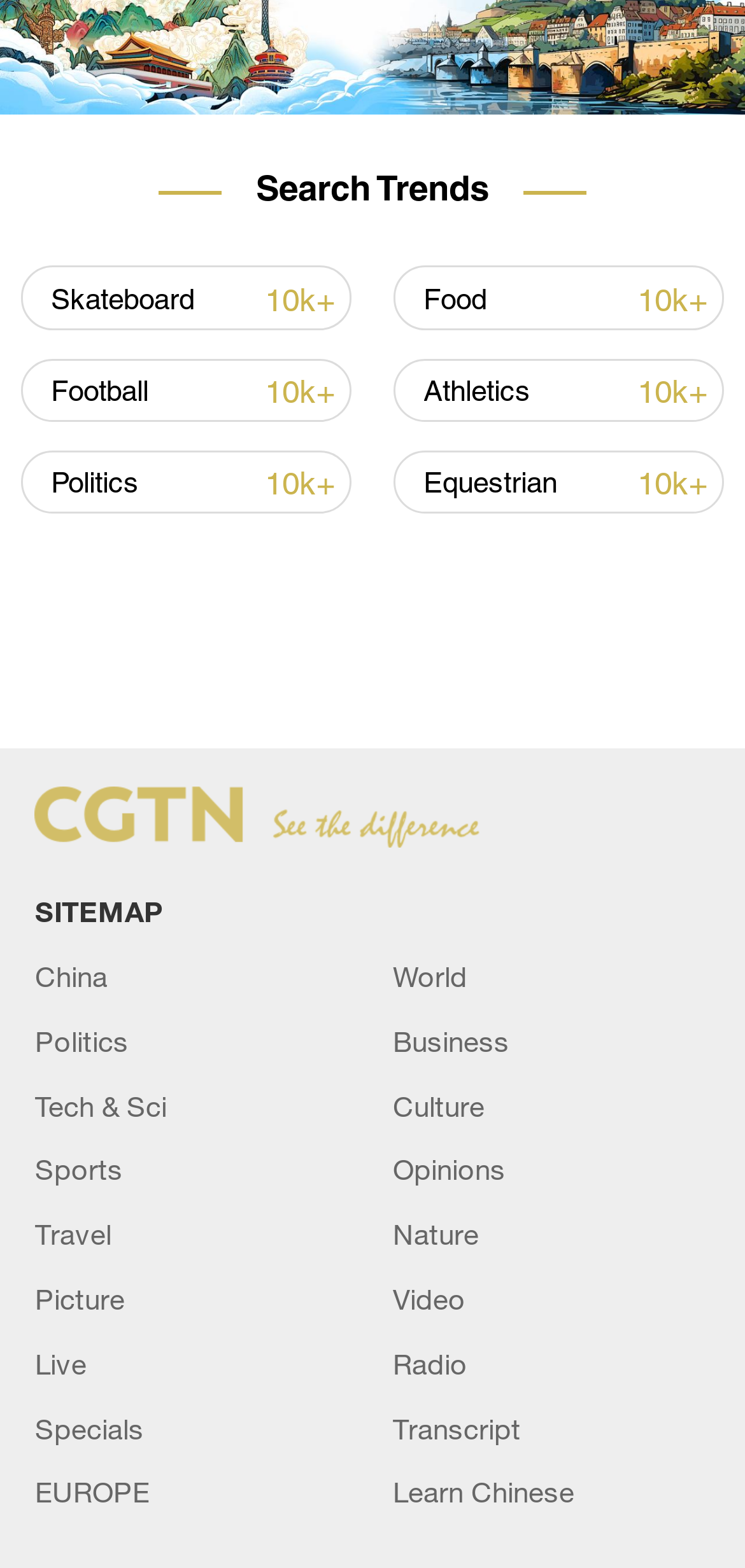Predict the bounding box coordinates of the UI element that matches this description: "Politics10k+". The coordinates should be in the format [left, top, right, bottom] with each value between 0 and 1.

[0.027, 0.287, 0.473, 0.328]